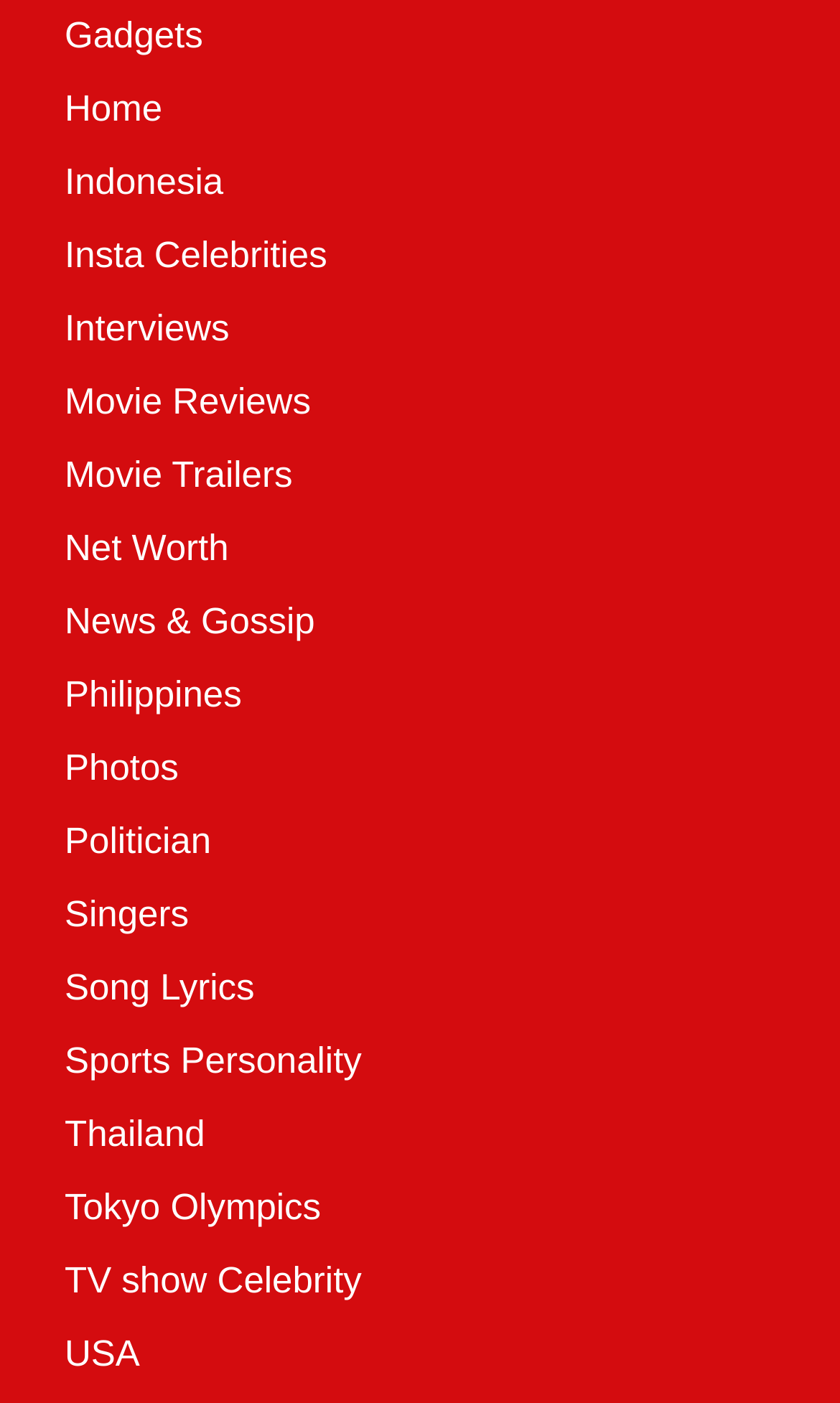Answer the question using only one word or a concise phrase: What is the last link on the webpage?

USA